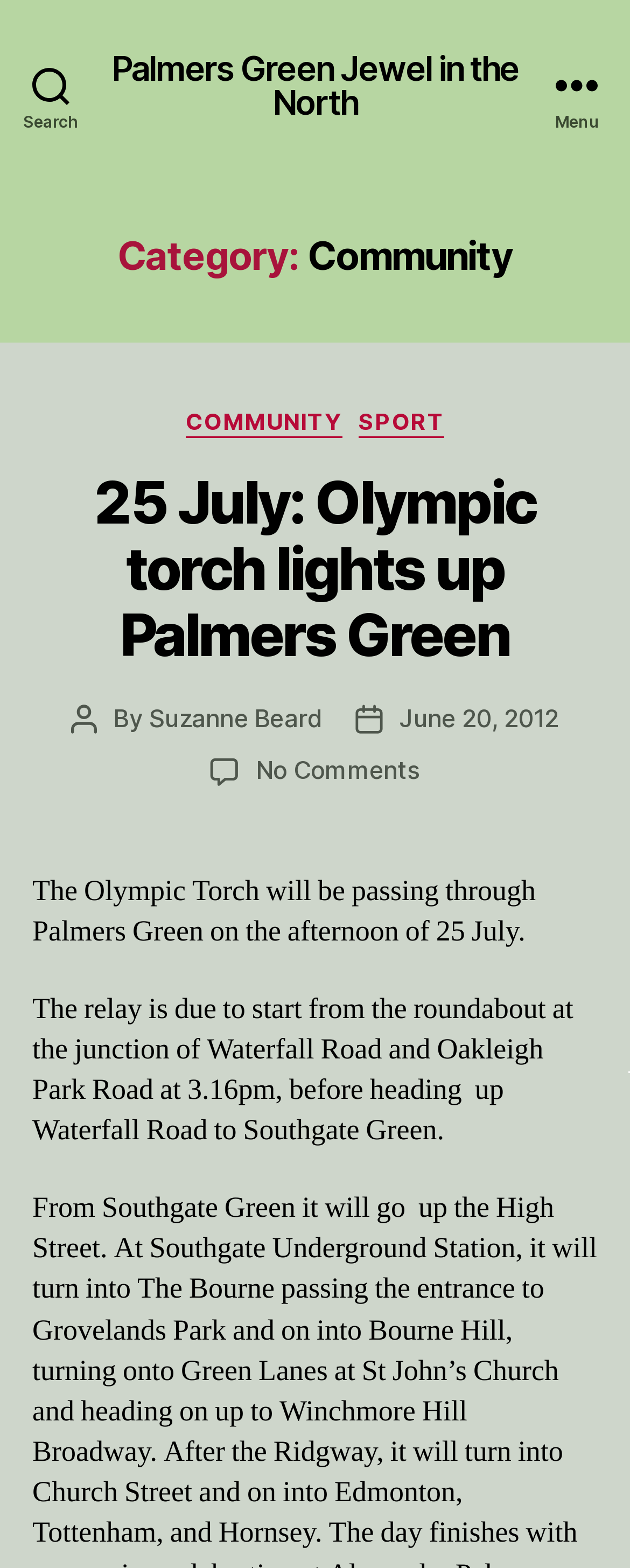Kindly provide the bounding box coordinates of the section you need to click on to fulfill the given instruction: "Read the article about Olympic torch".

[0.15, 0.298, 0.85, 0.428]